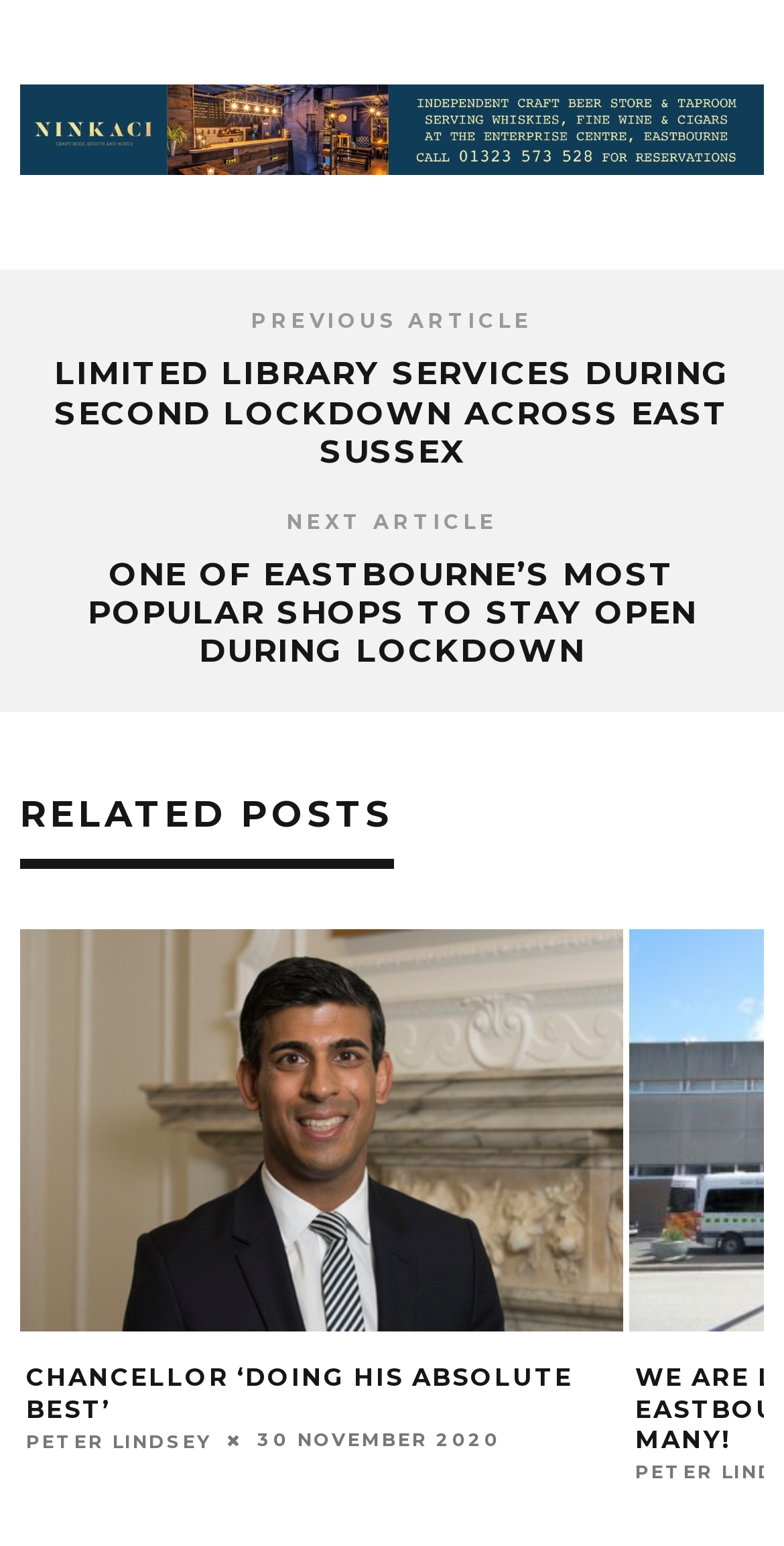Given the webpage screenshot and the description, determine the bounding box coordinates (top-left x, top-left y, bottom-right x, bottom-right y) that define the location of the UI element matching this description: alt="Ninkaci Eastbourne"

[0.026, 0.094, 0.974, 0.119]